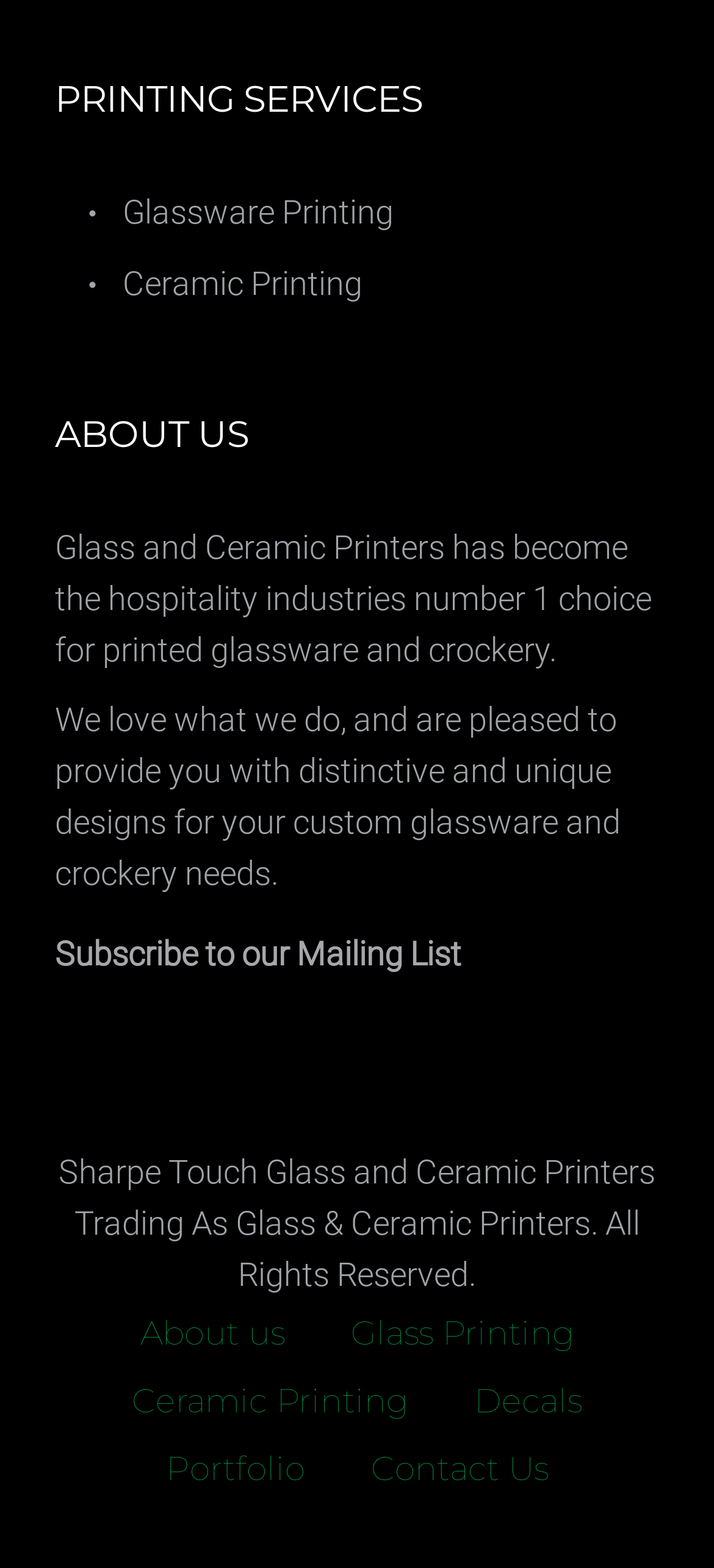Provide a brief response to the question below using one word or phrase:
How many types of printing services are mentioned?

Three